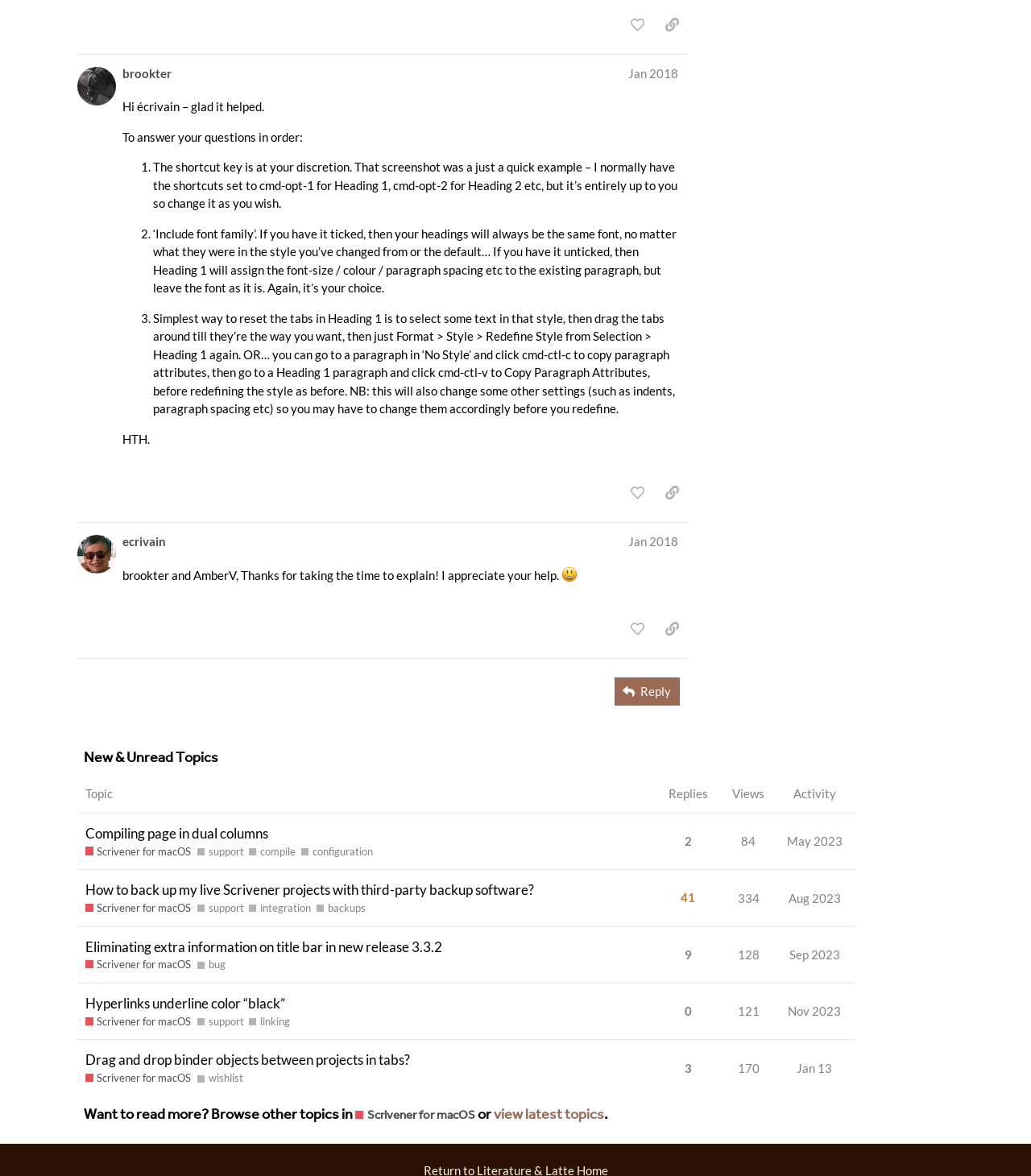Please find and report the bounding box coordinates of the element to click in order to perform the following action: "copy a link to this post to clipboard". The coordinates should be expressed as four float numbers between 0 and 1, in the format [left, top, right, bottom].

[0.637, 0.009, 0.666, 0.032]